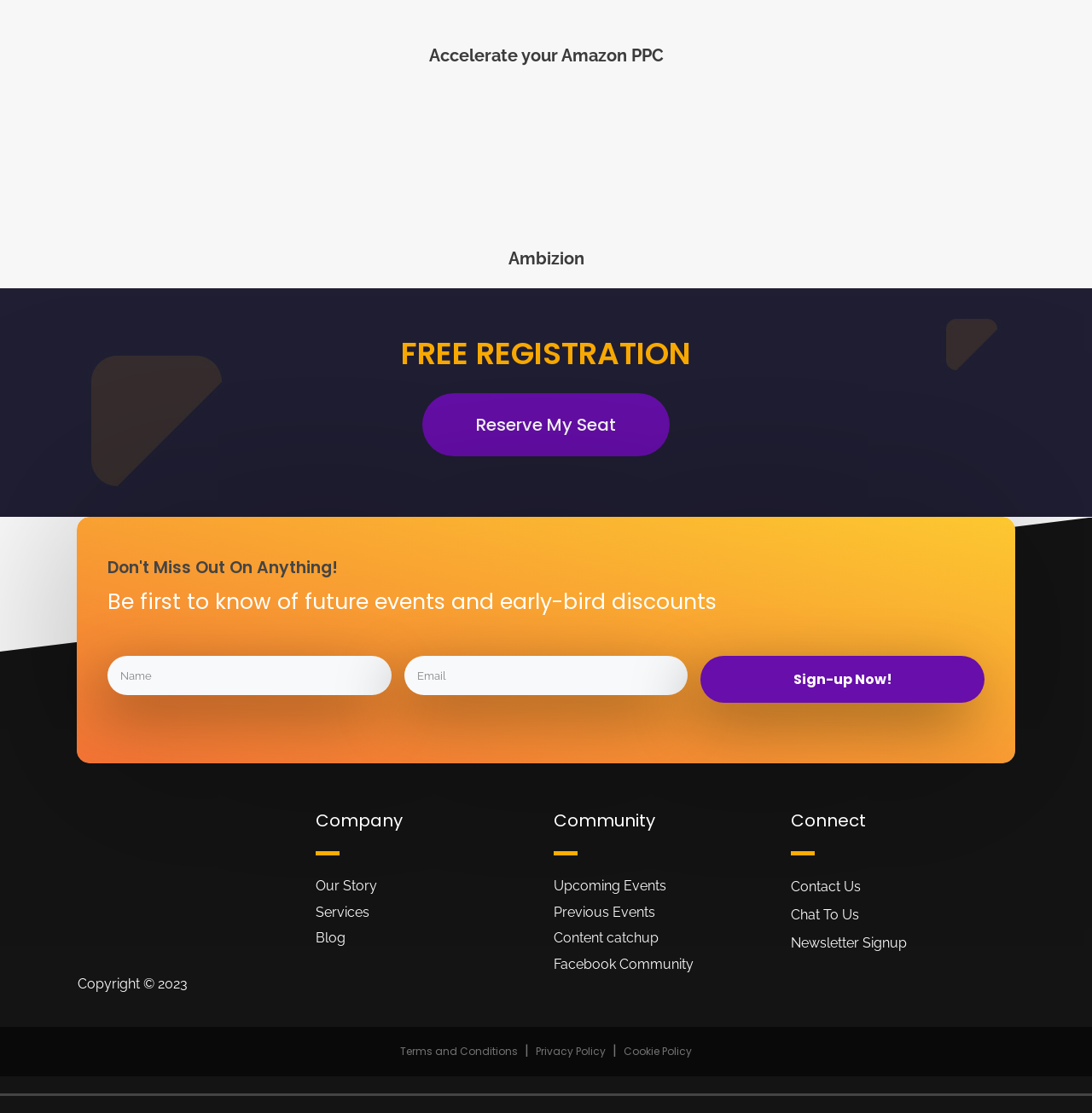Give a one-word or one-phrase response to the question:
What is the name of the logo at the bottom of the page?

ScaleForEtail Logo